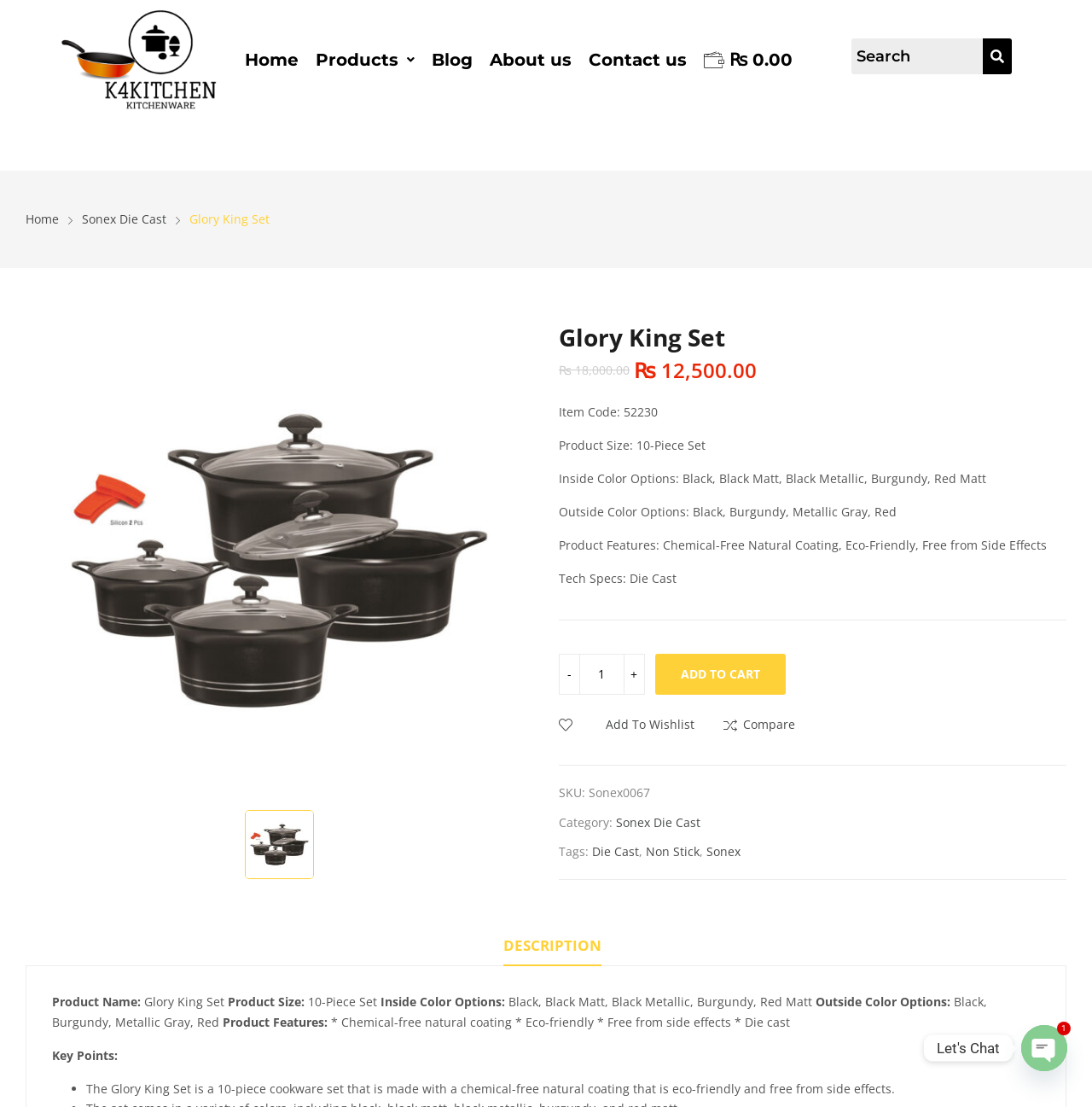Using the information in the image, could you please answer the following question in detail:
What is the material of the cookware set?

The material of the cookware set can be found in the 'Tech Specs:' section, which states that the product is 'Die Cast'.